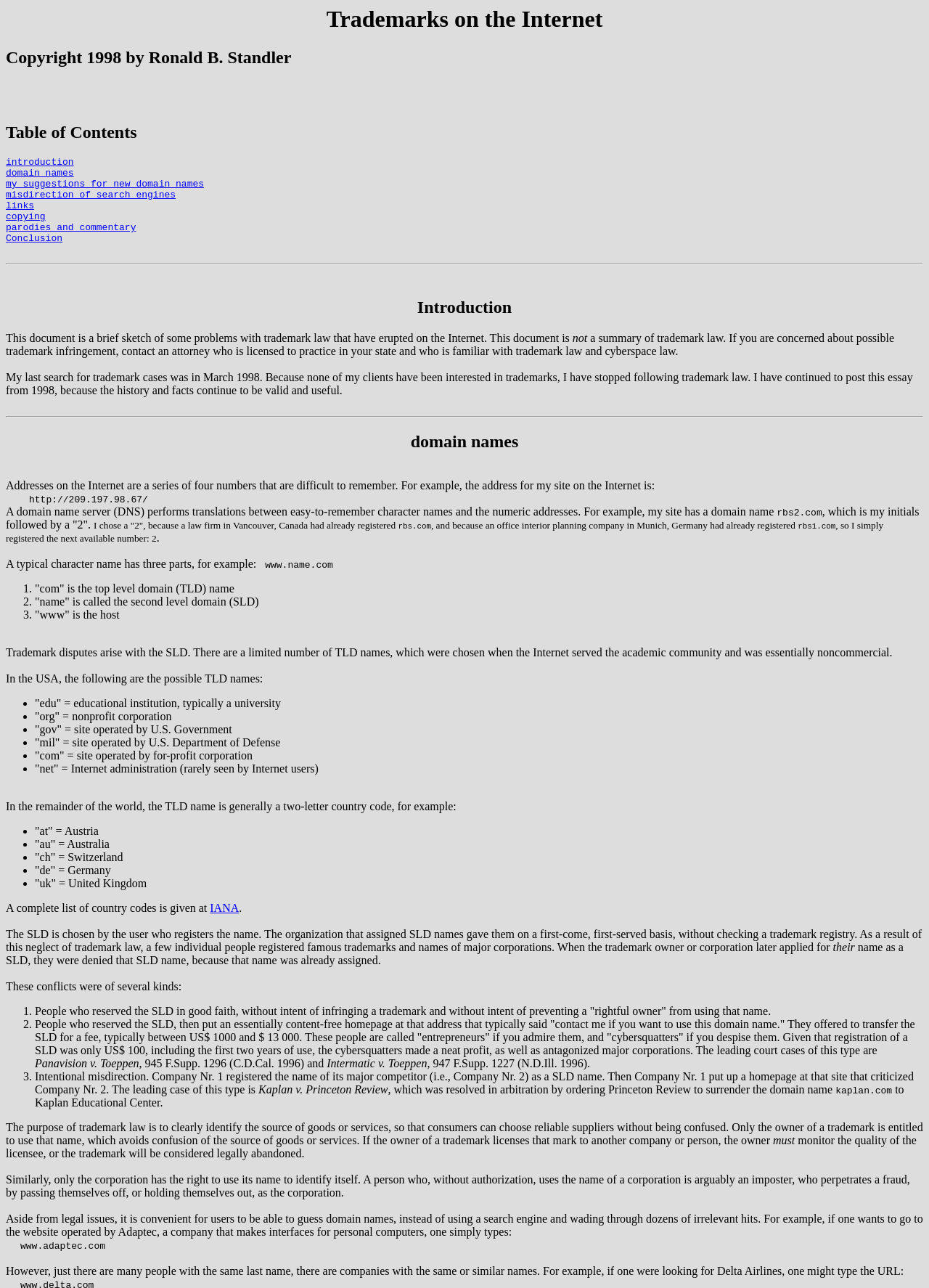Bounding box coordinates are specified in the format (top-left x, top-left y, bottom-right x, bottom-right y). All values are floating point numbers bounded between 0 and 1. Please provide the bounding box coordinate of the region this sentence describes: IANA

[0.226, 0.7, 0.257, 0.71]